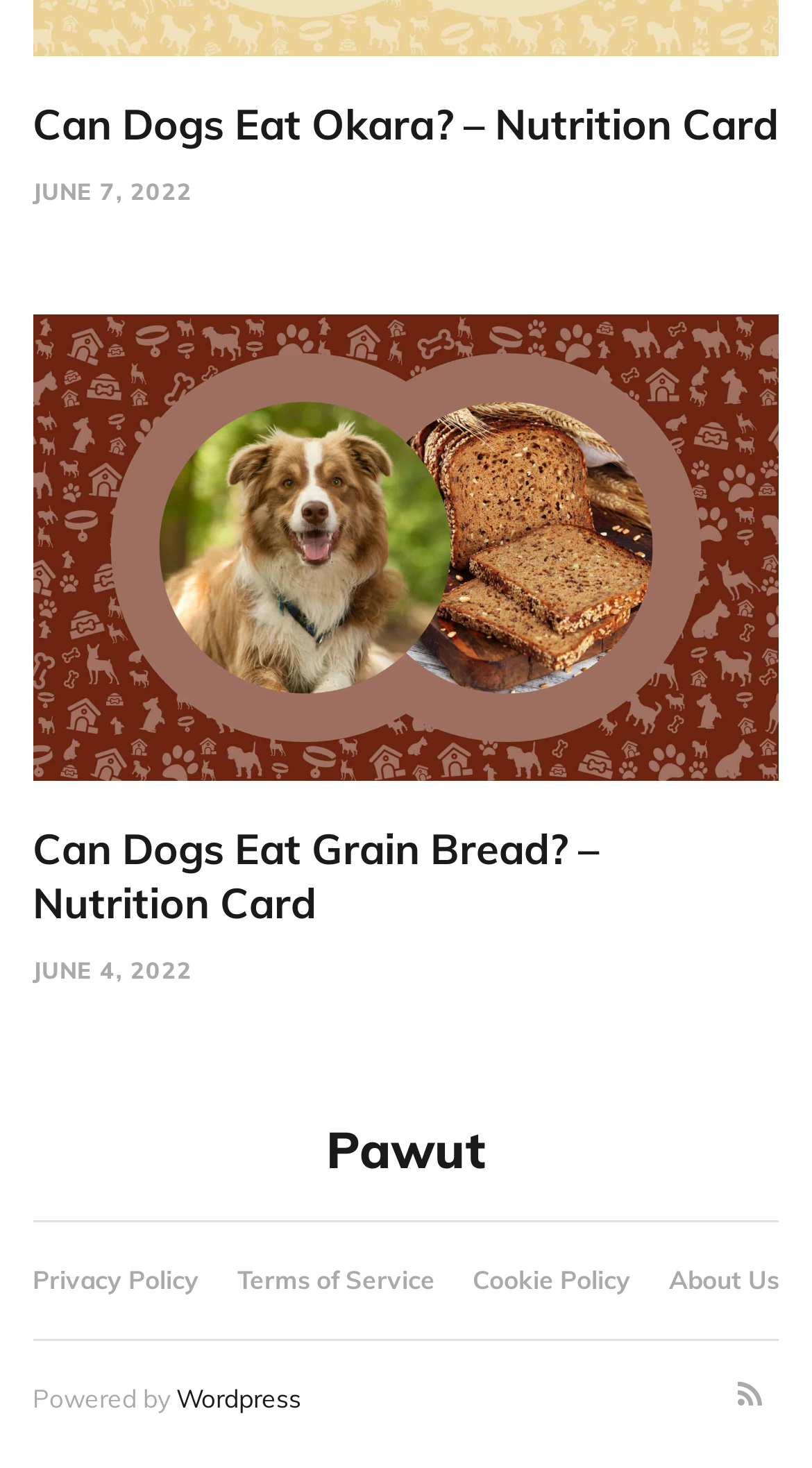Locate the bounding box coordinates of the area to click to fulfill this instruction: "go to the About Us page". The bounding box should be presented as four float numbers between 0 and 1, in the order [left, top, right, bottom].

[0.824, 0.864, 0.96, 0.881]